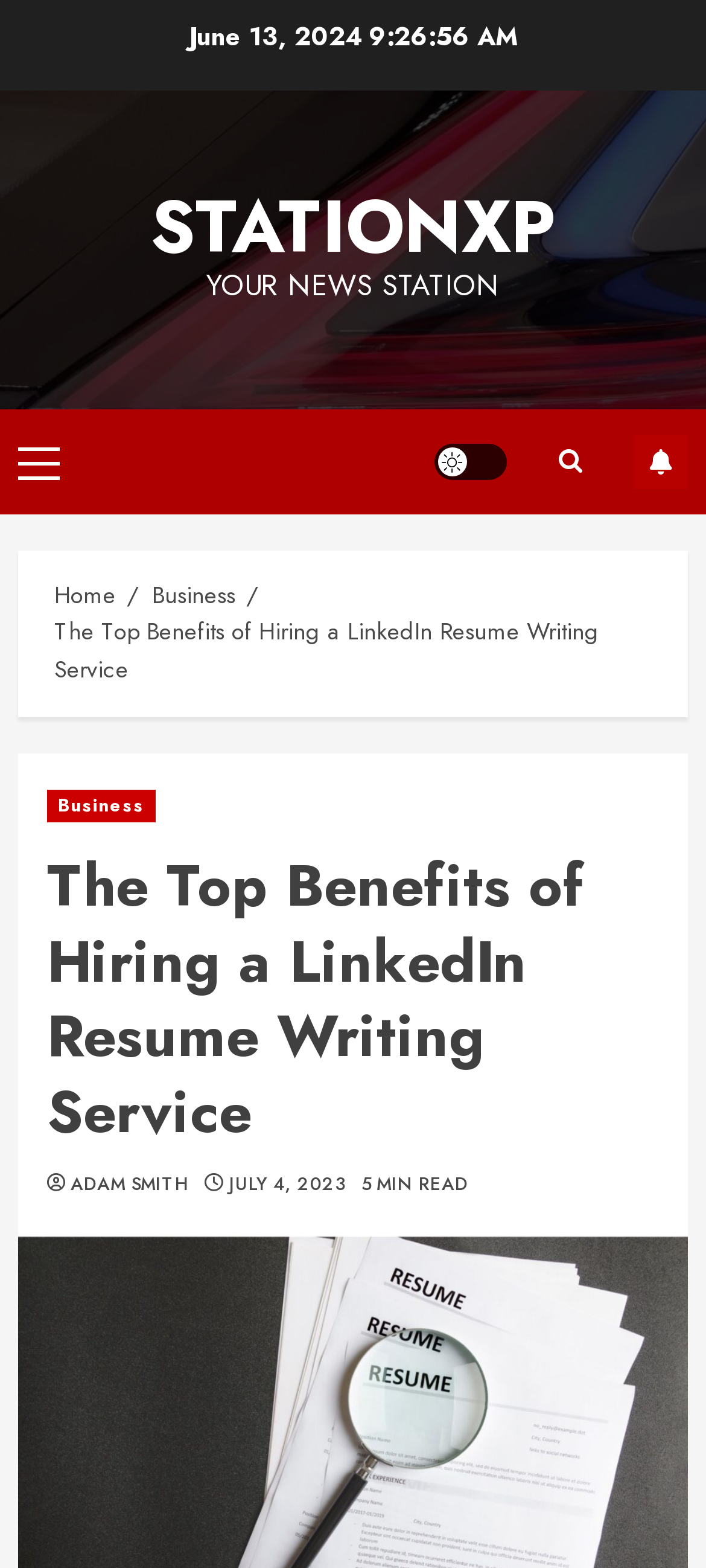Please determine the bounding box coordinates for the UI element described here. Use the format (top-left x, top-left y, bottom-right x, bottom-right y) with values bounded between 0 and 1: ← Previous Post

None